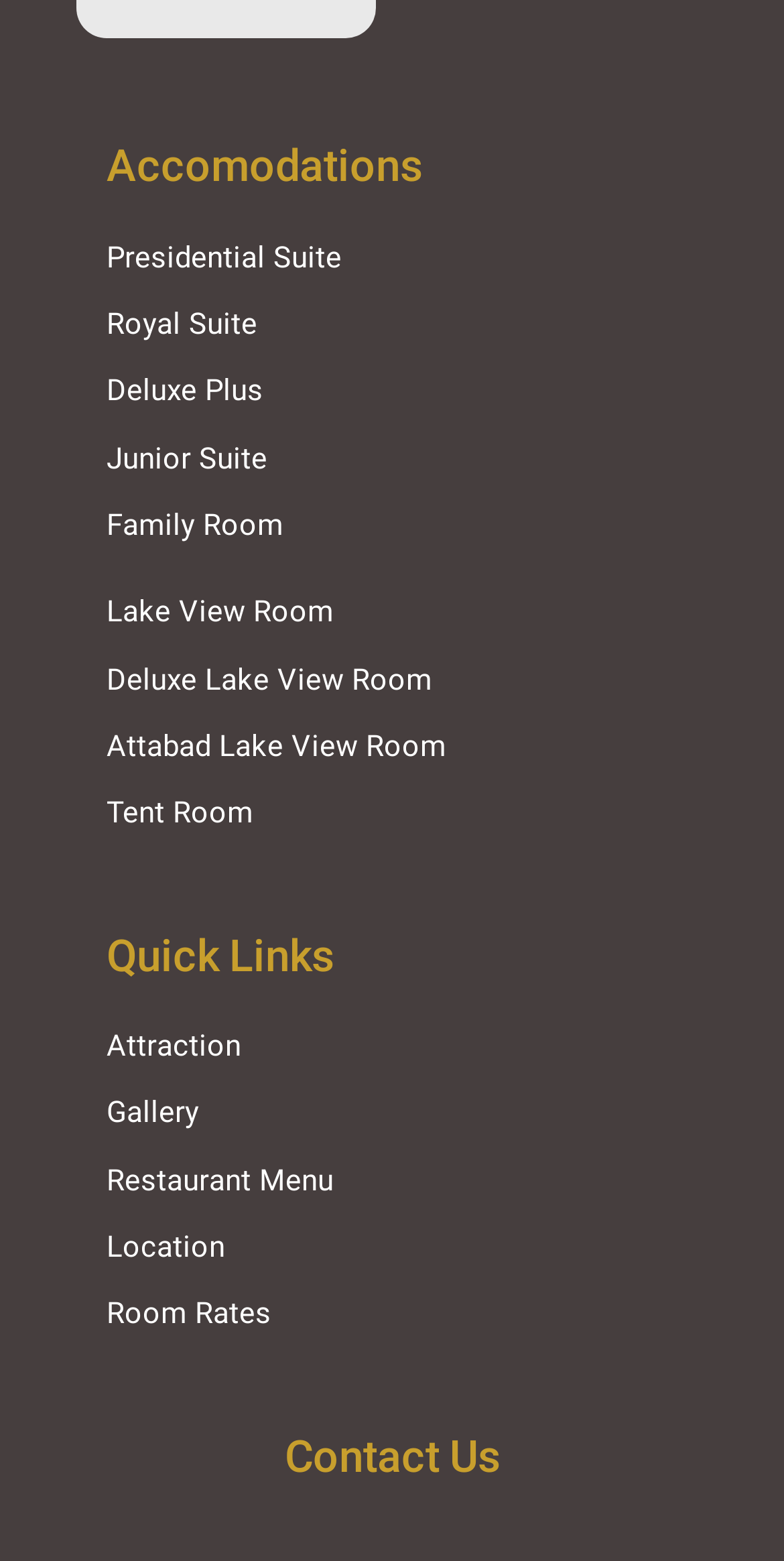Please identify the bounding box coordinates of the element that needs to be clicked to perform the following instruction: "View Presidential Suite".

[0.136, 0.15, 0.864, 0.18]